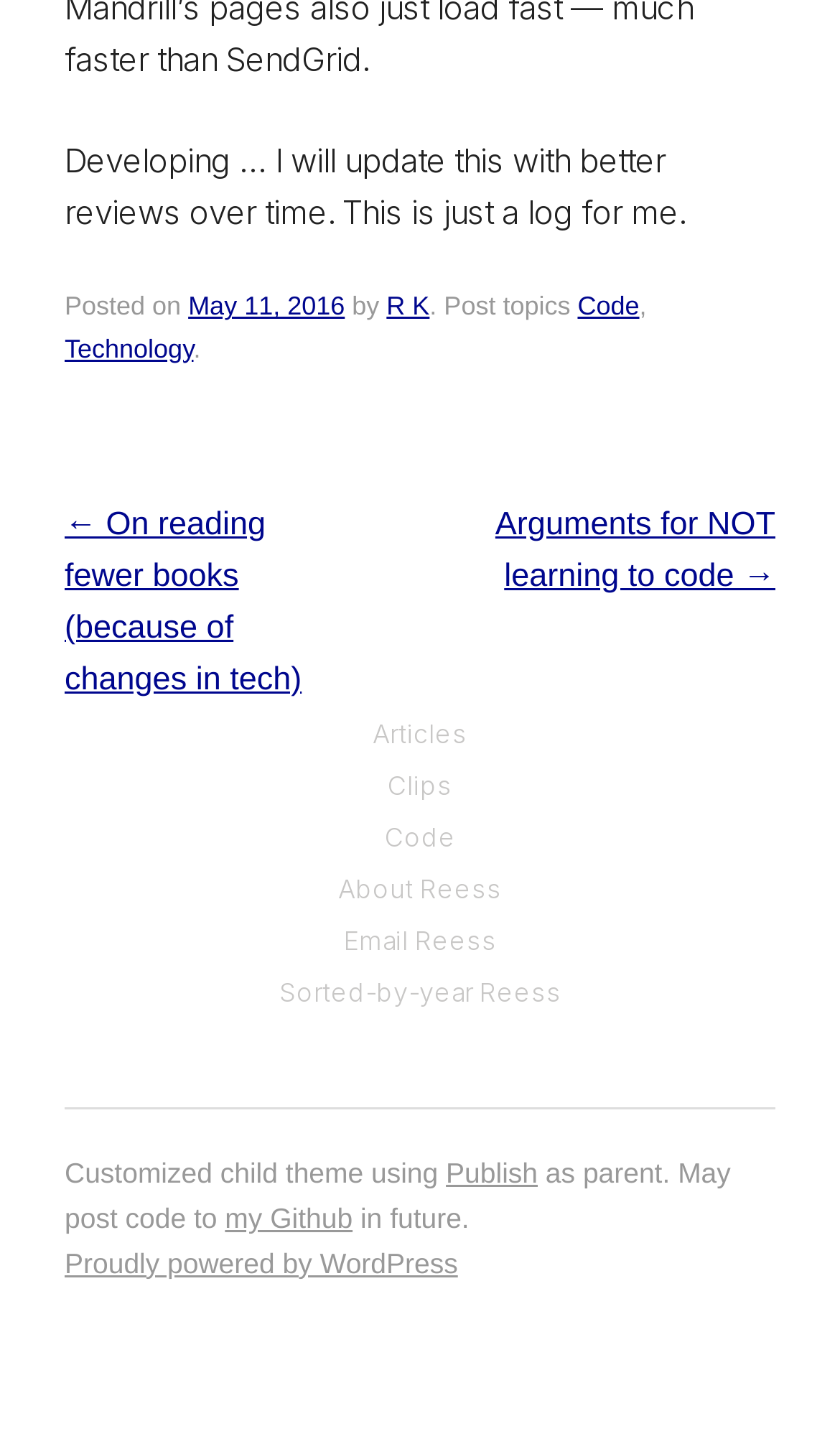Please locate the bounding box coordinates of the region I need to click to follow this instruction: "Check about Reess".

[0.403, 0.603, 0.597, 0.631]